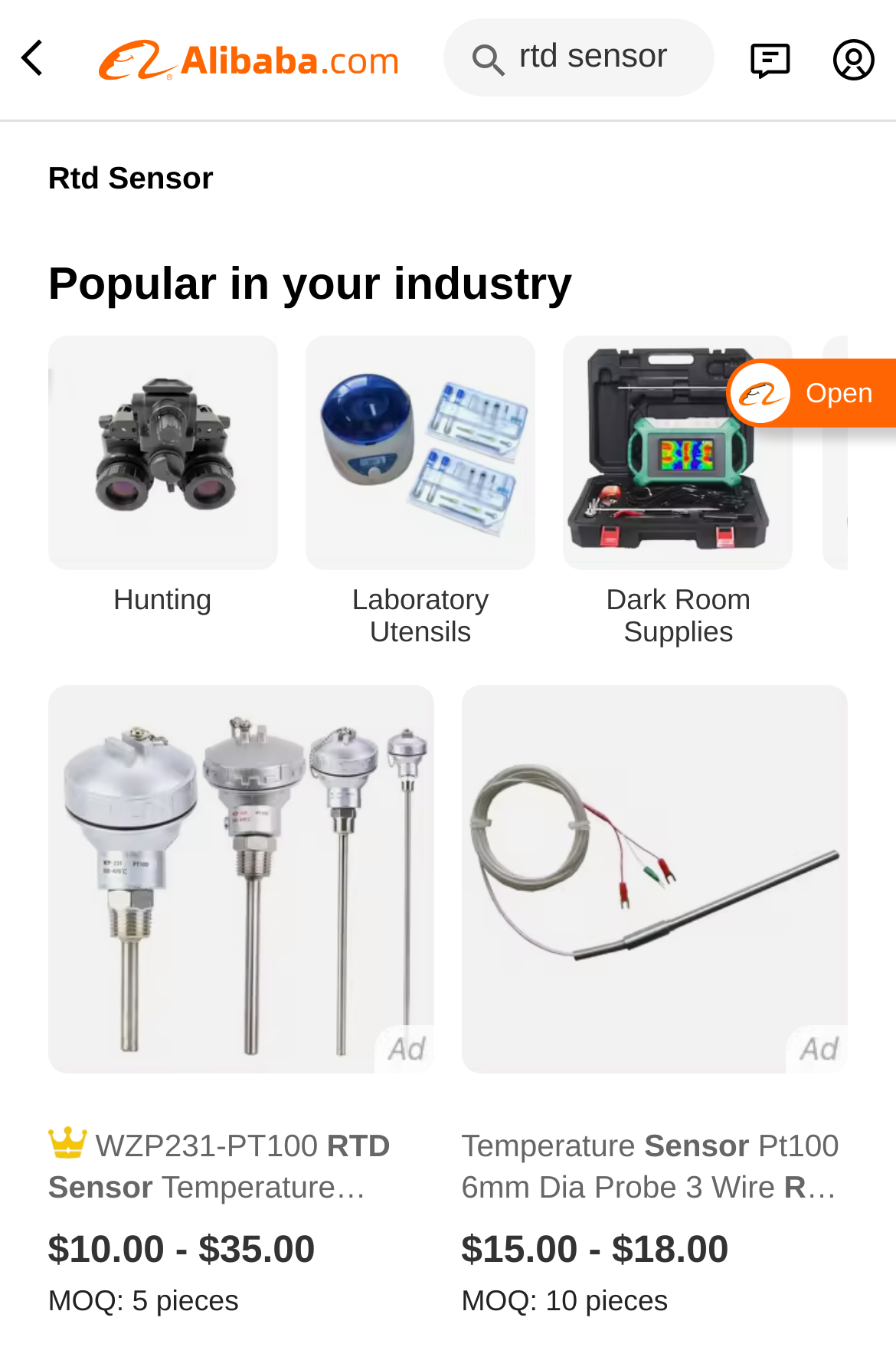Explain the webpage's design and content in an elaborate manner.

This webpage is about purchasing RTD sensors on Alibaba.com. At the top, there is a logo image and a search bar with a placeholder text "What are you looking for…" where users can input their search queries. Below the search bar, there is a heading "Rtd Sensor" that indicates the current page's topic.

On the left side of the page, there are three links with corresponding images, categorized by industry: "Hunting", "Laboratory Utensils", and "Dark Room Supplies". These links are likely related to the RTD sensor products.

The main content of the page features two product listings. The first product listing is for "WZP231-PT100 RTD Sensor Temperature Sensor RTD PT100 Temperature Sensor Probe 1/2' NPT Thread Thermocouple 200 ~ 420 Degree". It includes an image of the product, a heading with the product name, and details such as price range ($10.00 - $35.00) and minimum order quantity (5 pieces).

The second product listing is for "Temperature Sensor Pt100 6mm Dia Probe 3 Wire RTD Pt100 Temperature Sensor". It also includes an image of the product, a heading with the product name, and details such as price range ($15.00 - $18.00) and minimum order quantity (10 pieces).

At the bottom right corner of the page, there is a button labeled "Open".